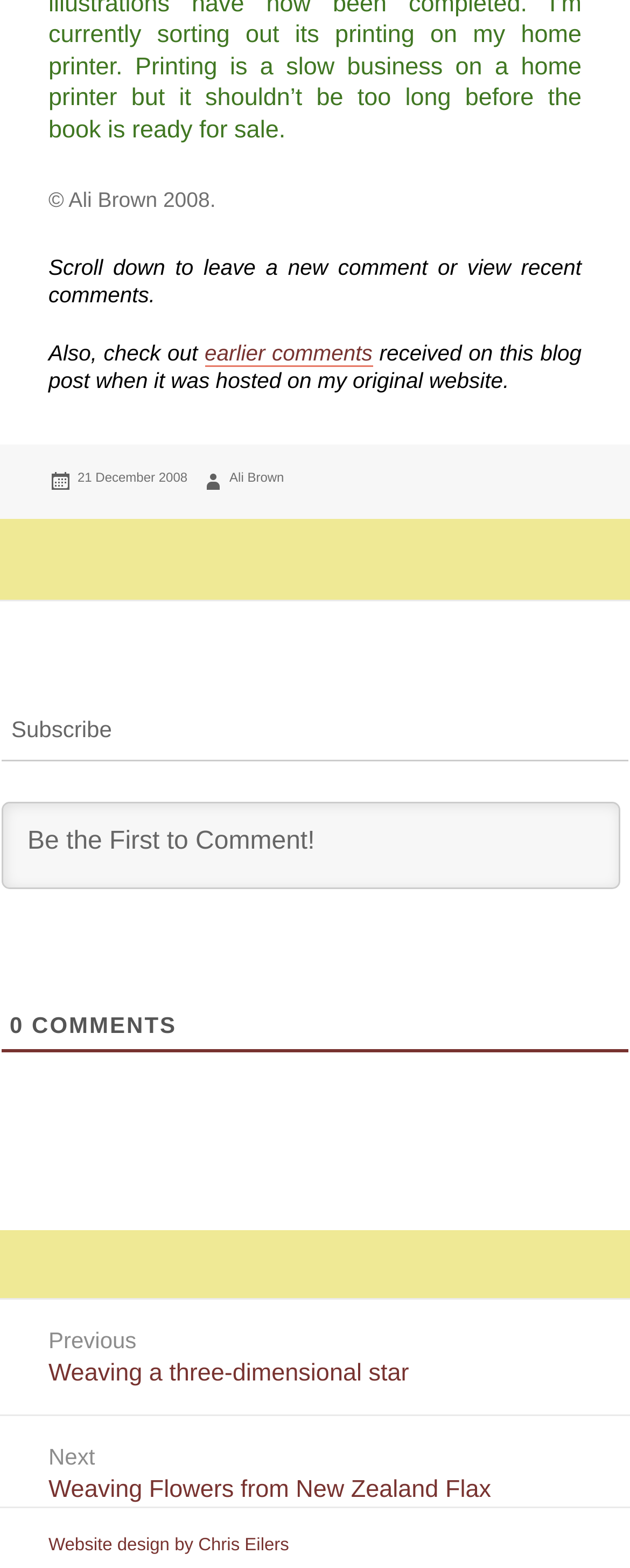Who designed the website?
Analyze the screenshot and provide a detailed answer to the question.

The website designer's name can be found at the bottom of the page, where it says 'Website design by Chris Eilers'.